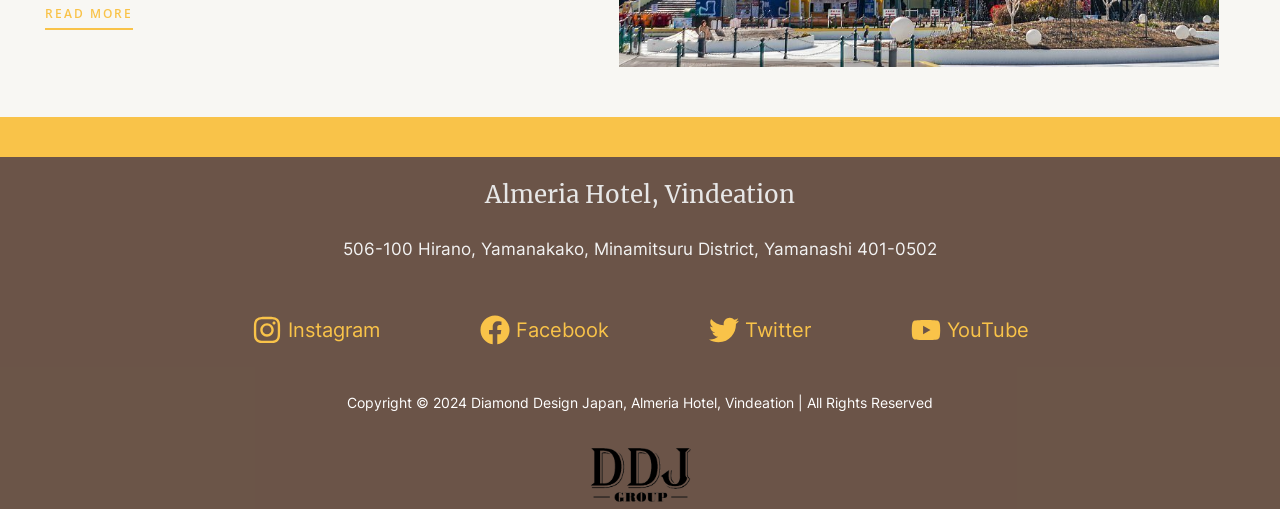Based on the element description "Read More", predict the bounding box coordinates of the UI element.

[0.035, 0.016, 0.104, 0.059]